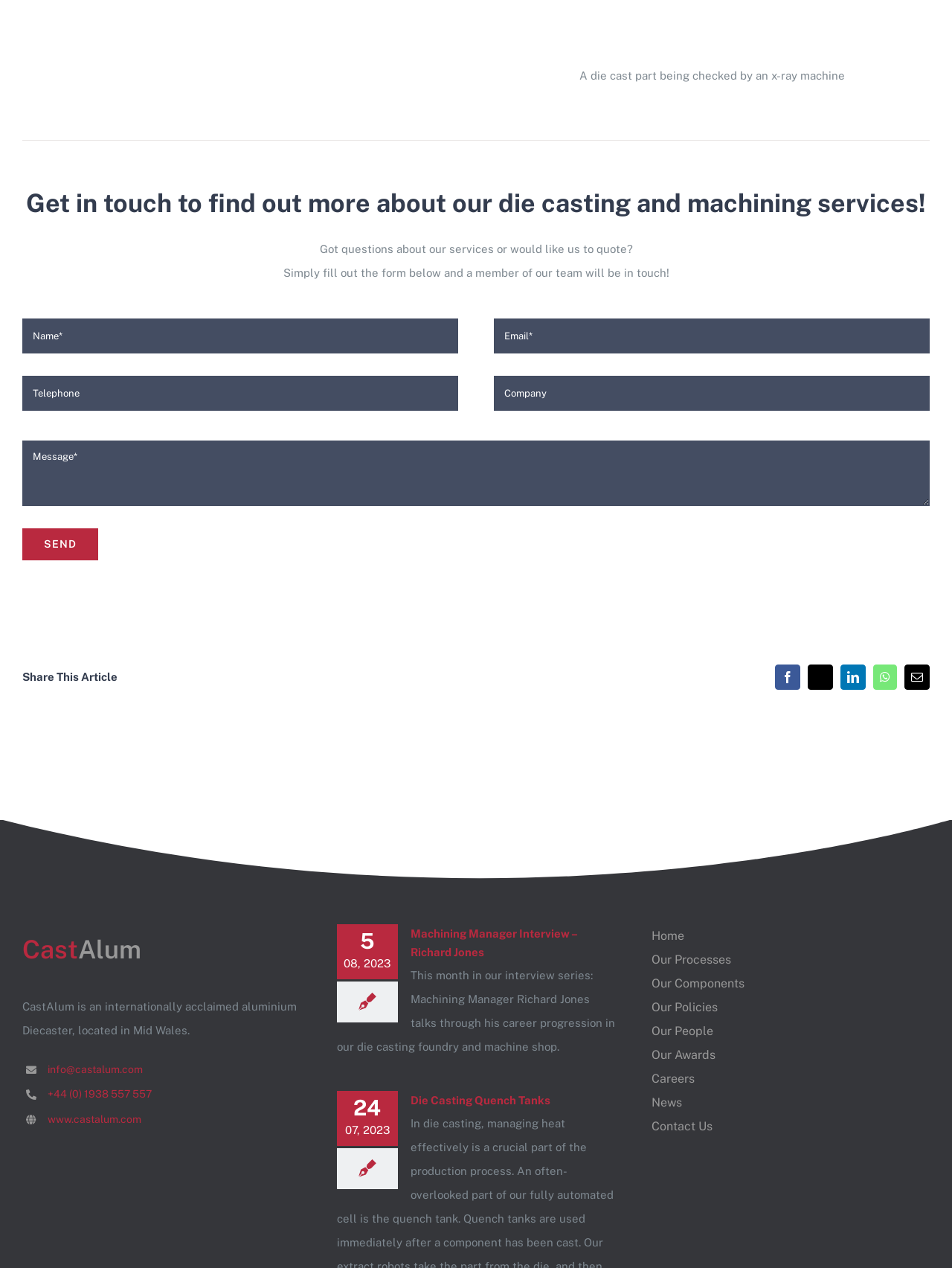Provide the bounding box coordinates, formatted as (top-left x, top-left y, bottom-right x, bottom-right y), with all values being floating point numbers between 0 and 1. Identify the bounding box of the UI element that matches the description: News

[0.684, 0.86, 0.977, 0.879]